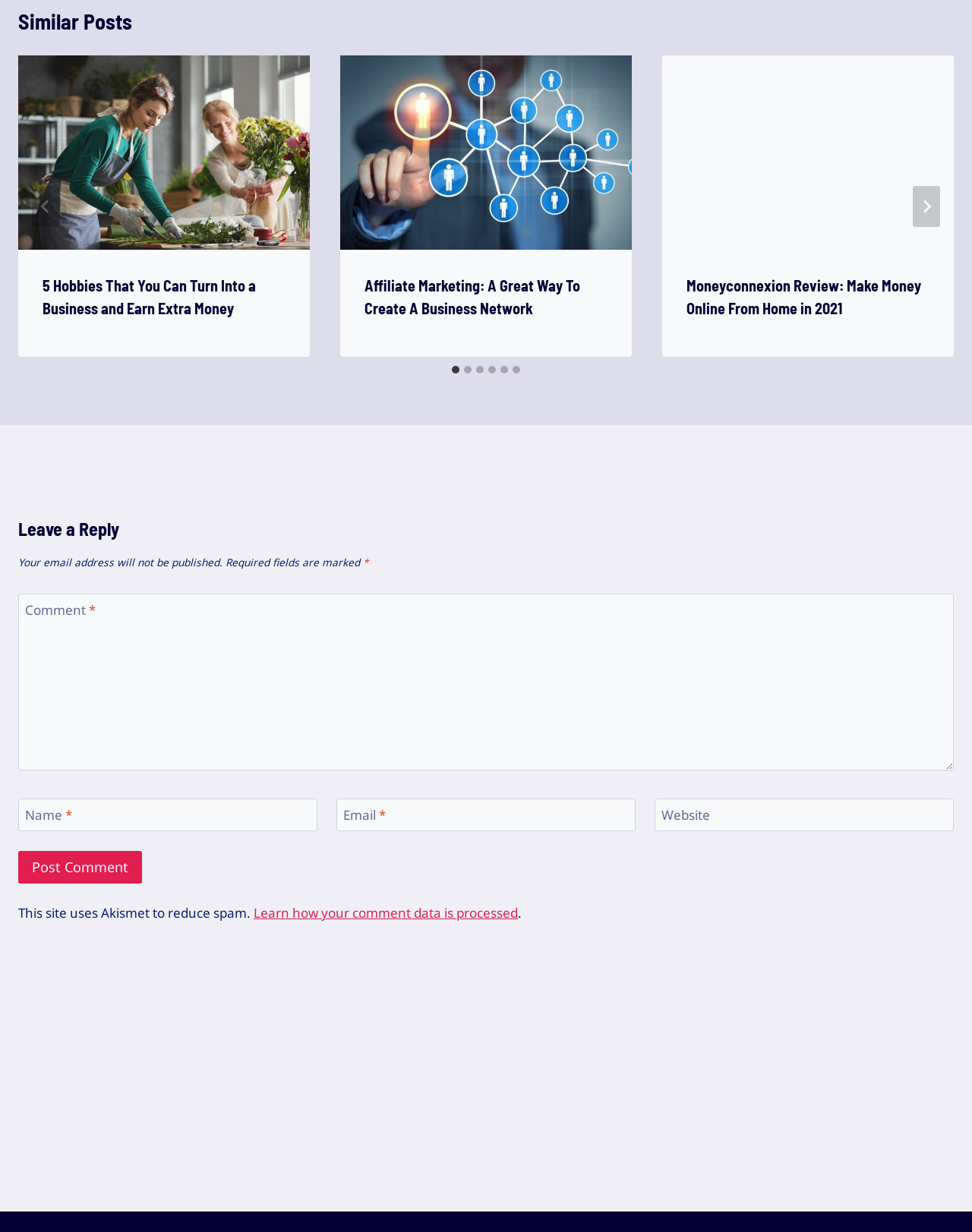Determine the bounding box for the described HTML element: "name="submit" value="Post Comment"". Ensure the coordinates are four float numbers between 0 and 1 in the format [left, top, right, bottom].

[0.019, 0.69, 0.146, 0.717]